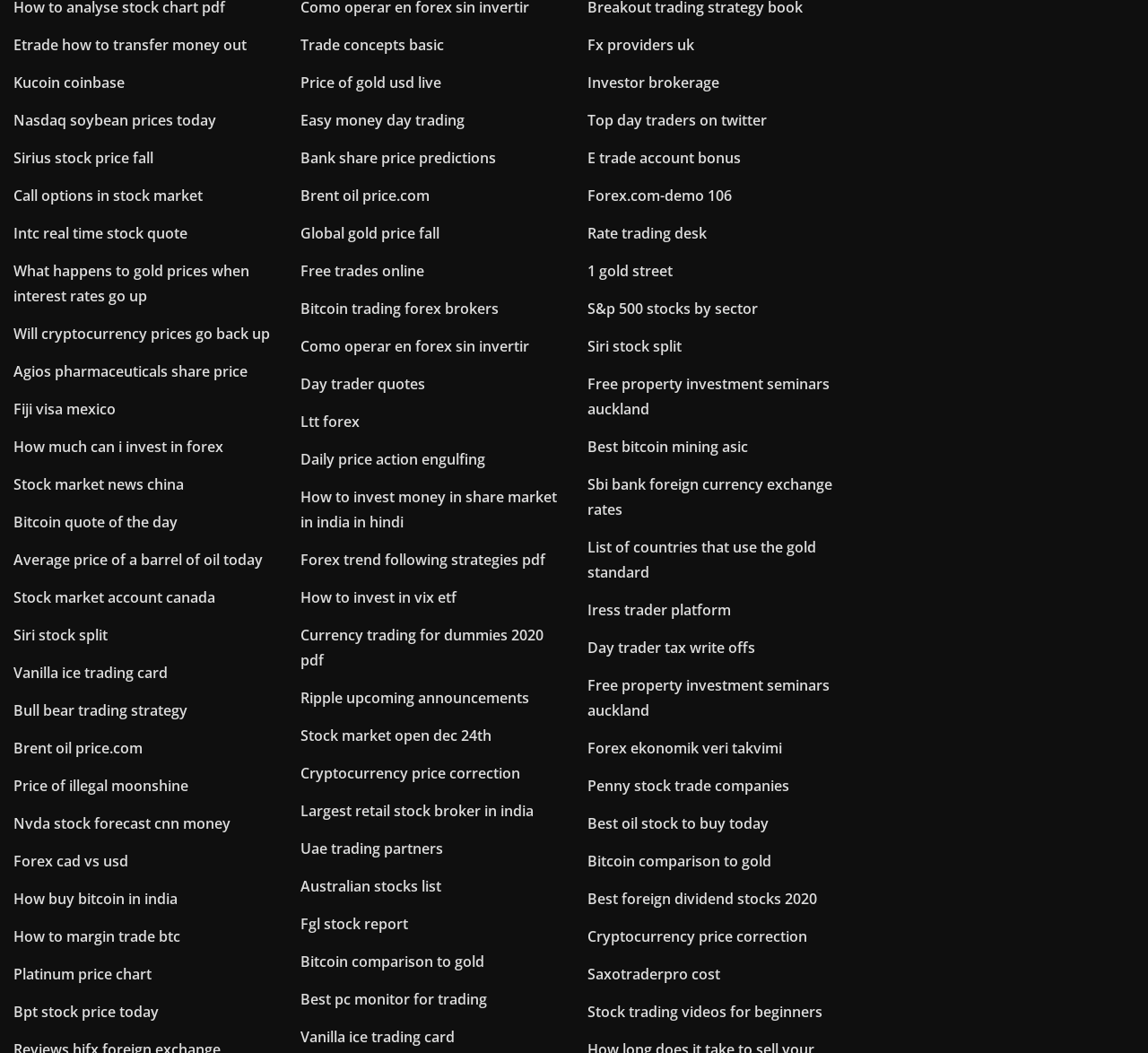Utilize the information from the image to answer the question in detail:
What is the main topic of this webpage?

Based on the numerous links on the webpage, it appears to be a collection of resources related to finance, including stock prices, trading, and investment. The links cover various topics such as cryptocurrency, forex, and stock market news, indicating that the main topic of this webpage is finance.